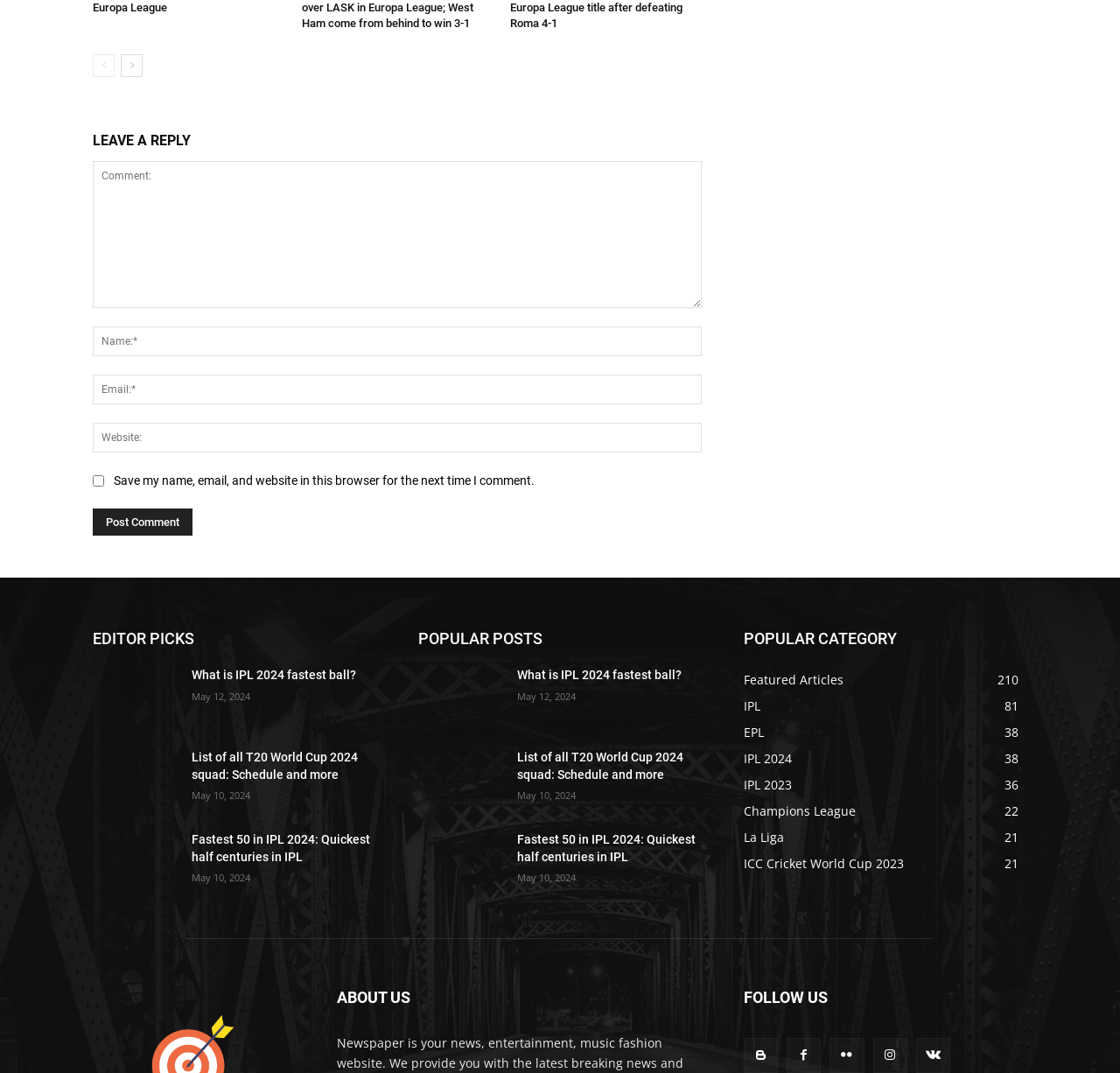Identify the bounding box coordinates of the section that should be clicked to achieve the task described: "Click the 'Post Comment' button".

[0.083, 0.474, 0.172, 0.499]